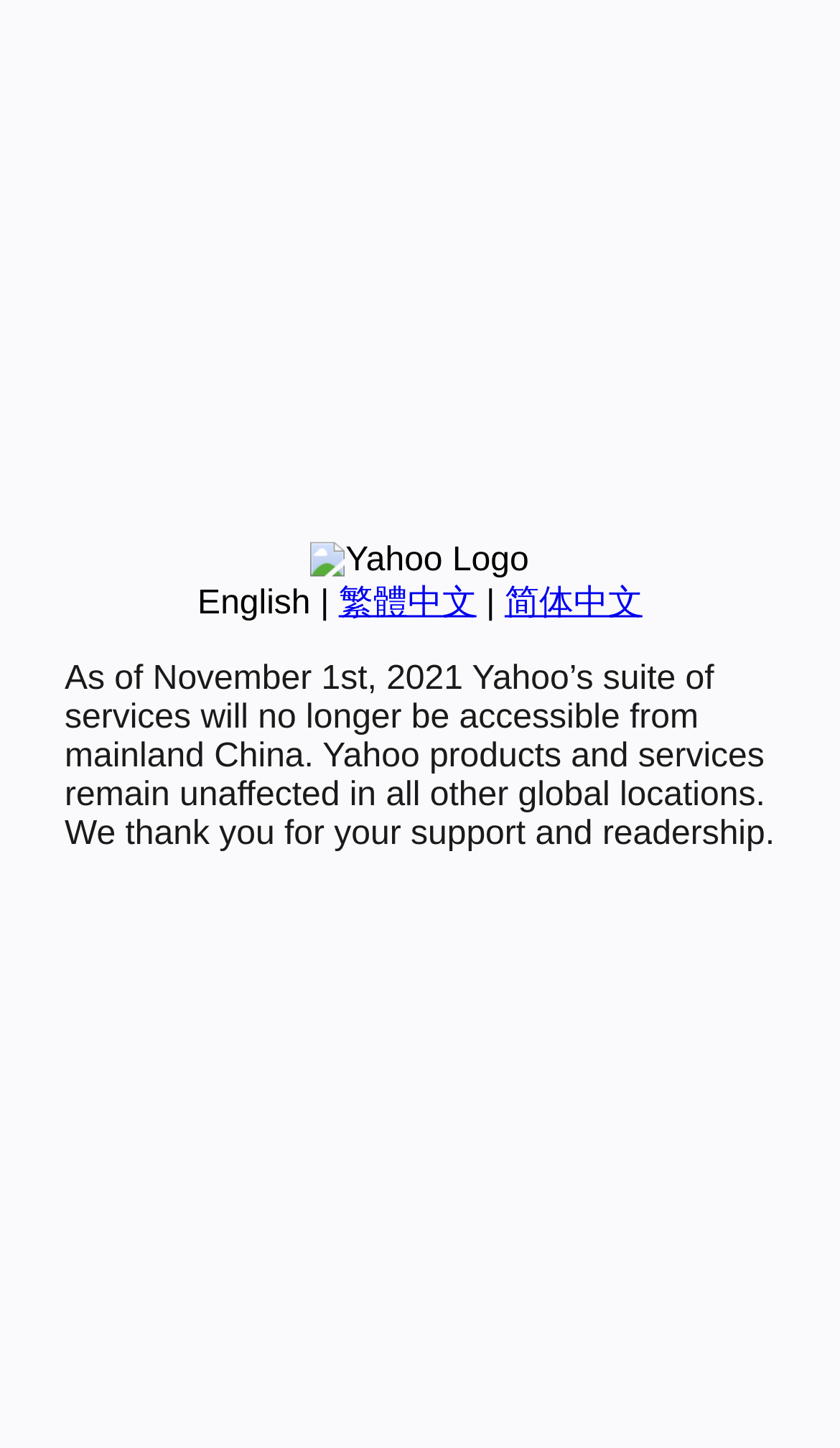Using the description: "English", identify the bounding box of the corresponding UI element in the screenshot.

[0.235, 0.404, 0.37, 0.429]